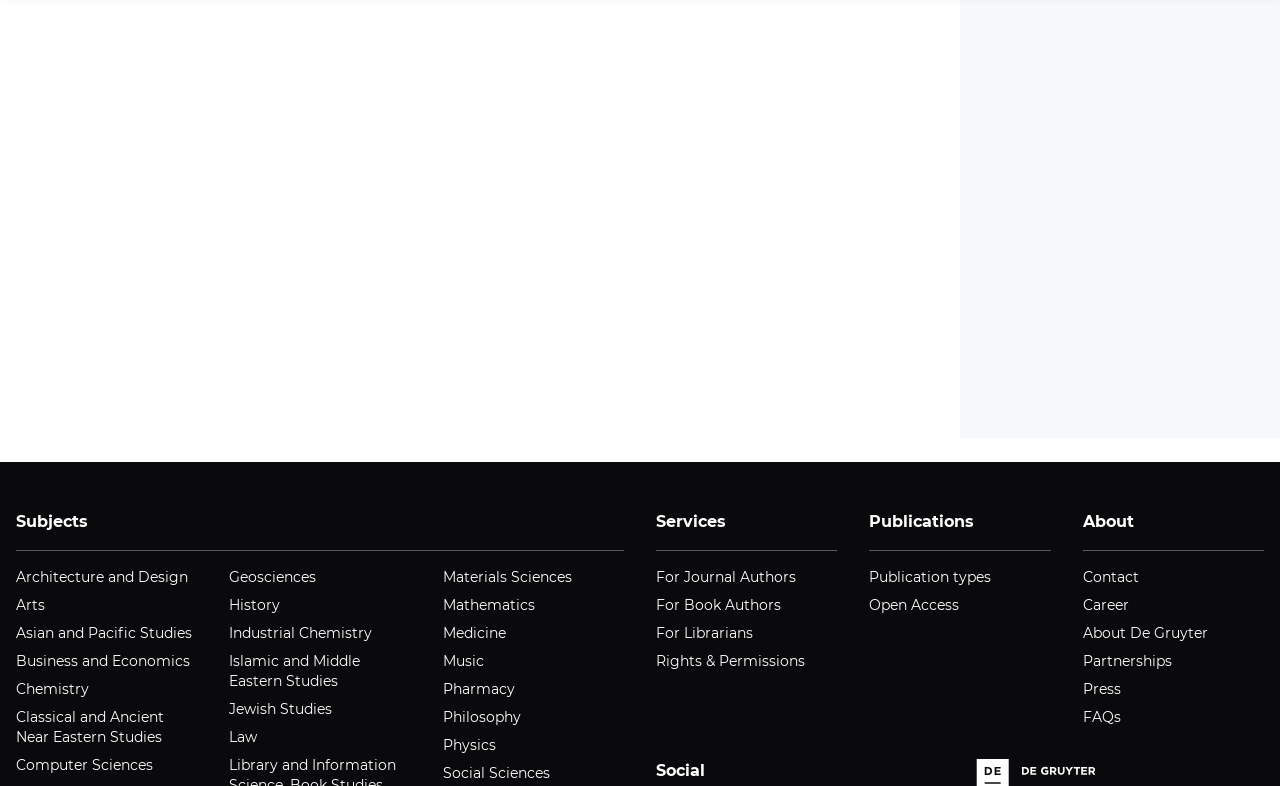Determine the bounding box coordinates of the UI element that matches the following description: "Islamic and Middle Eastern Studies". The coordinates should be four float numbers between 0 and 1 in the format [left, top, right, bottom].

[0.179, 0.83, 0.282, 0.883]